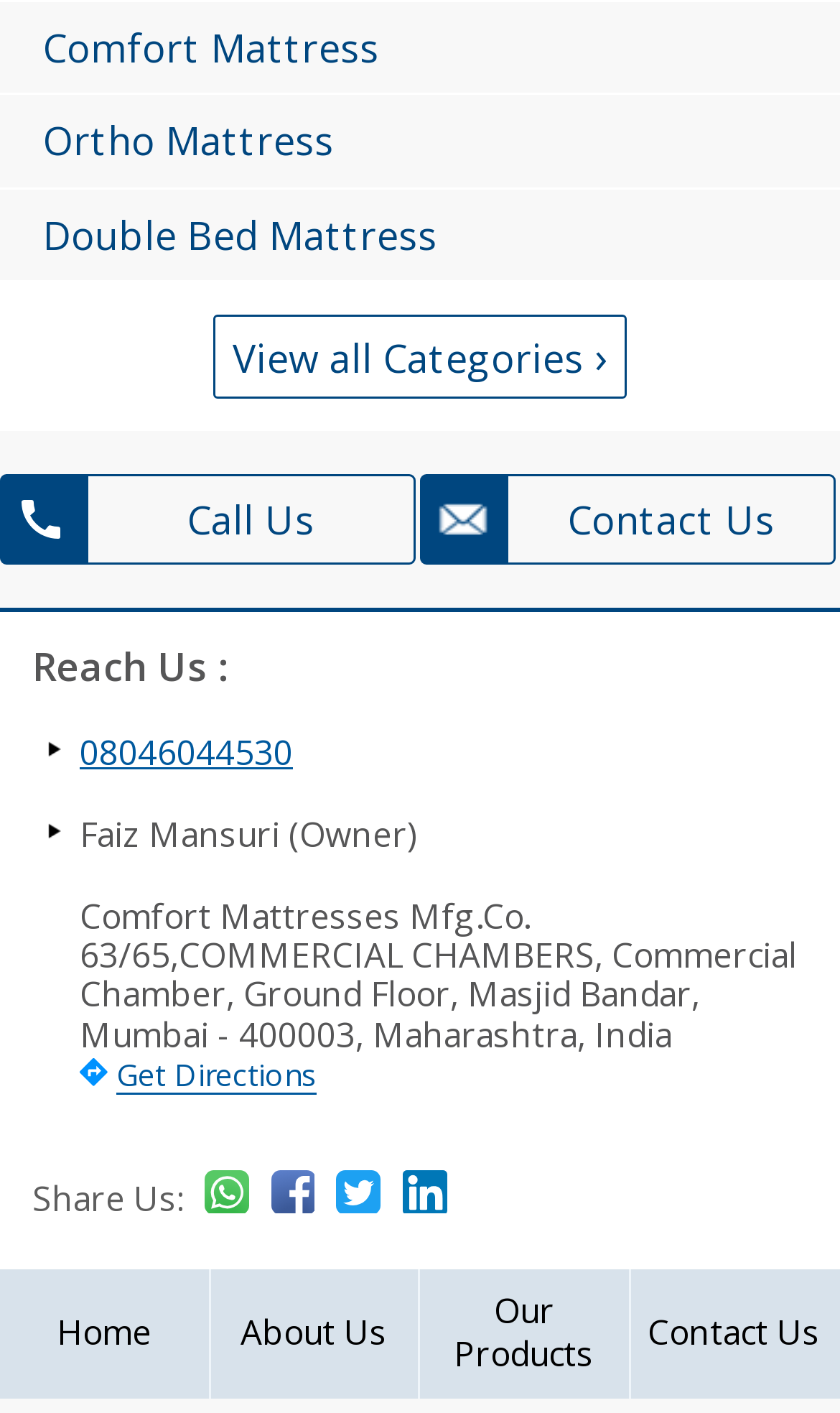Please examine the image and provide a detailed answer to the question: What is the name of the owner of the company?

The name of the owner of the company is listed as Faiz Mansuri, which is mentioned under the 'Reach Us' section.